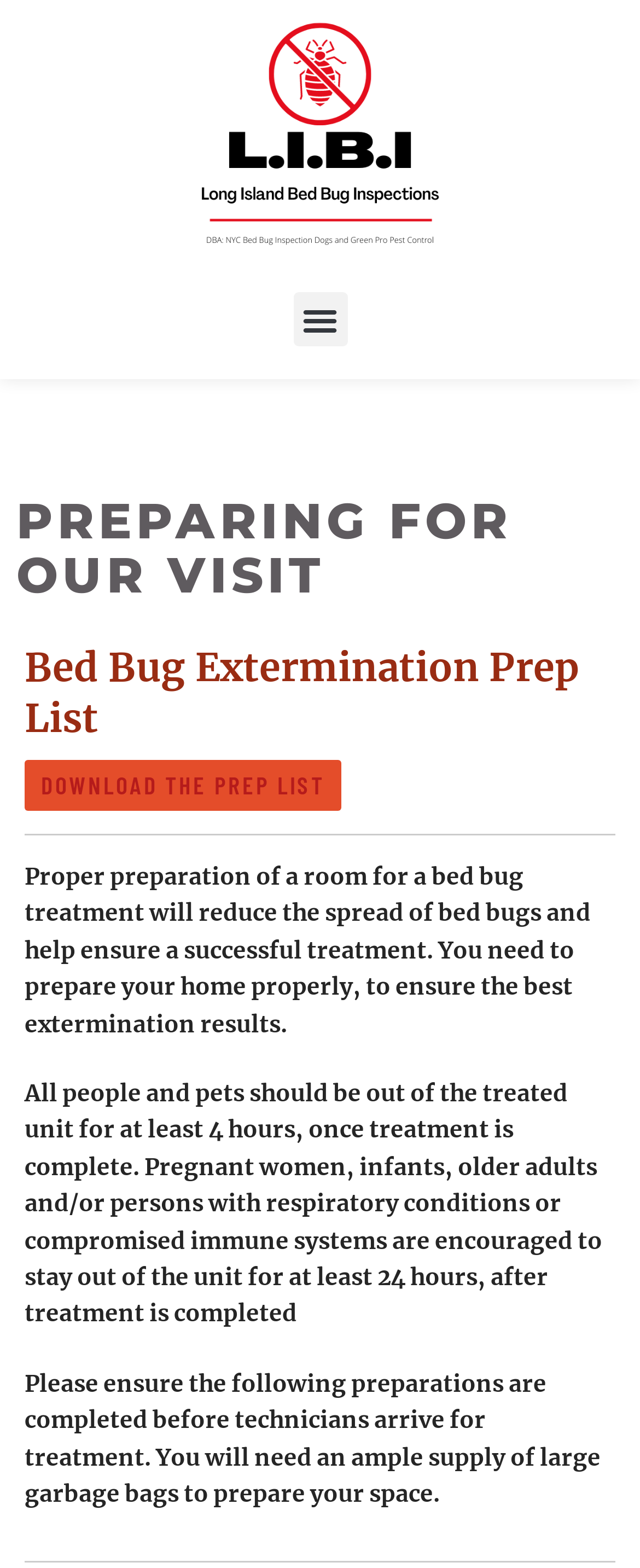What can be downloaded from the webpage?
Kindly offer a comprehensive and detailed response to the question.

The webpage provides a link to download a prep list, which is likely a list of steps to take to prepare a room for a bed bug treatment.